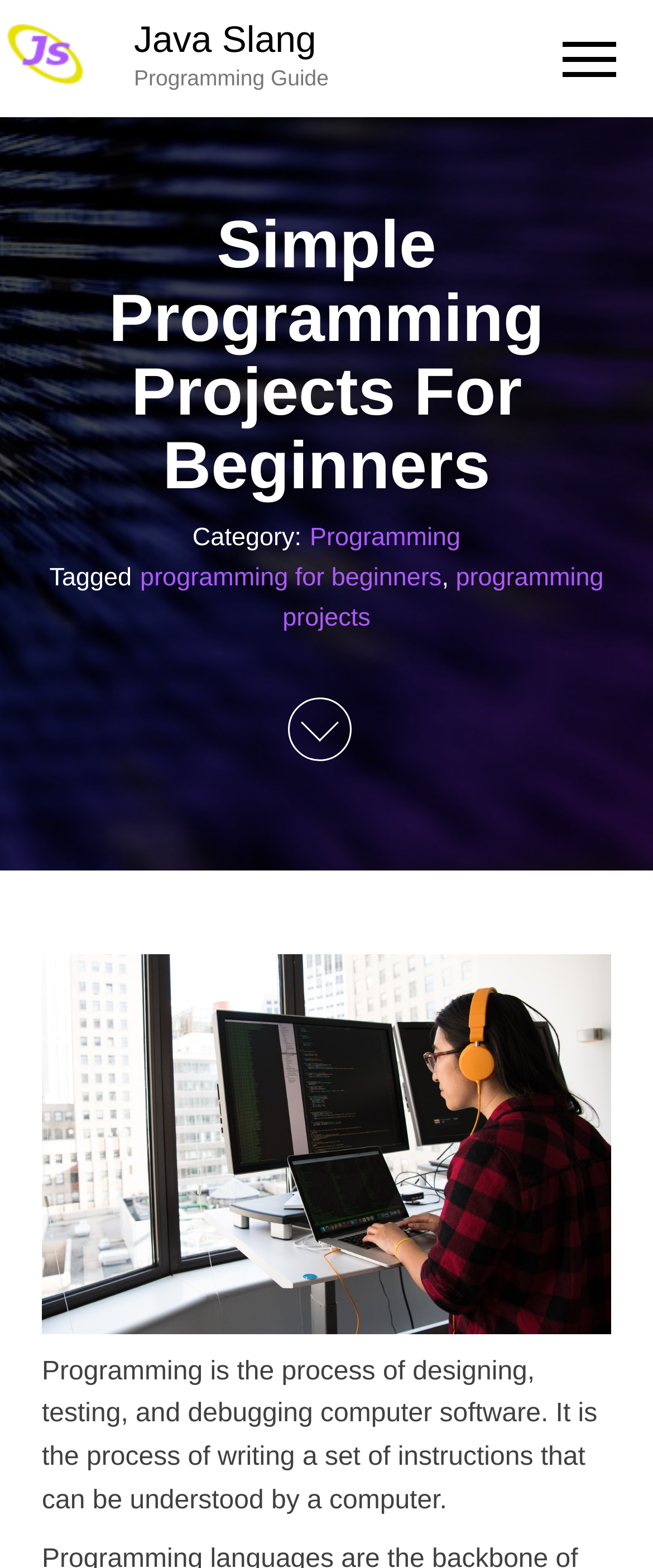What is the category of this webpage?
Give a one-word or short phrase answer based on the image.

Programming